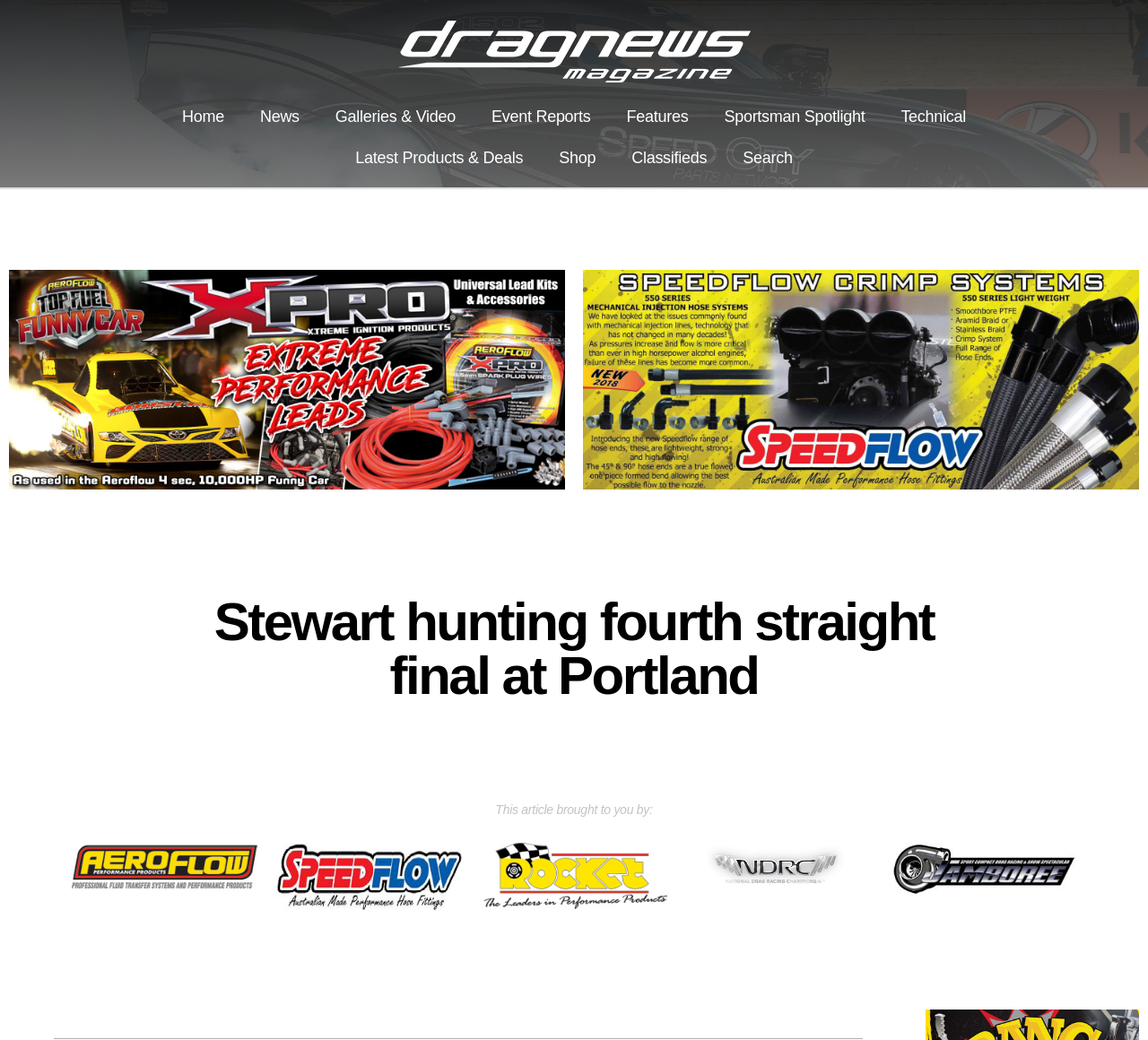How many social media links are present at the bottom of the page?
Please give a well-detailed answer to the question.

The bottom of the page has 5 social media links, which are represented by icons. These links are likely used to connect to the website's social media profiles.